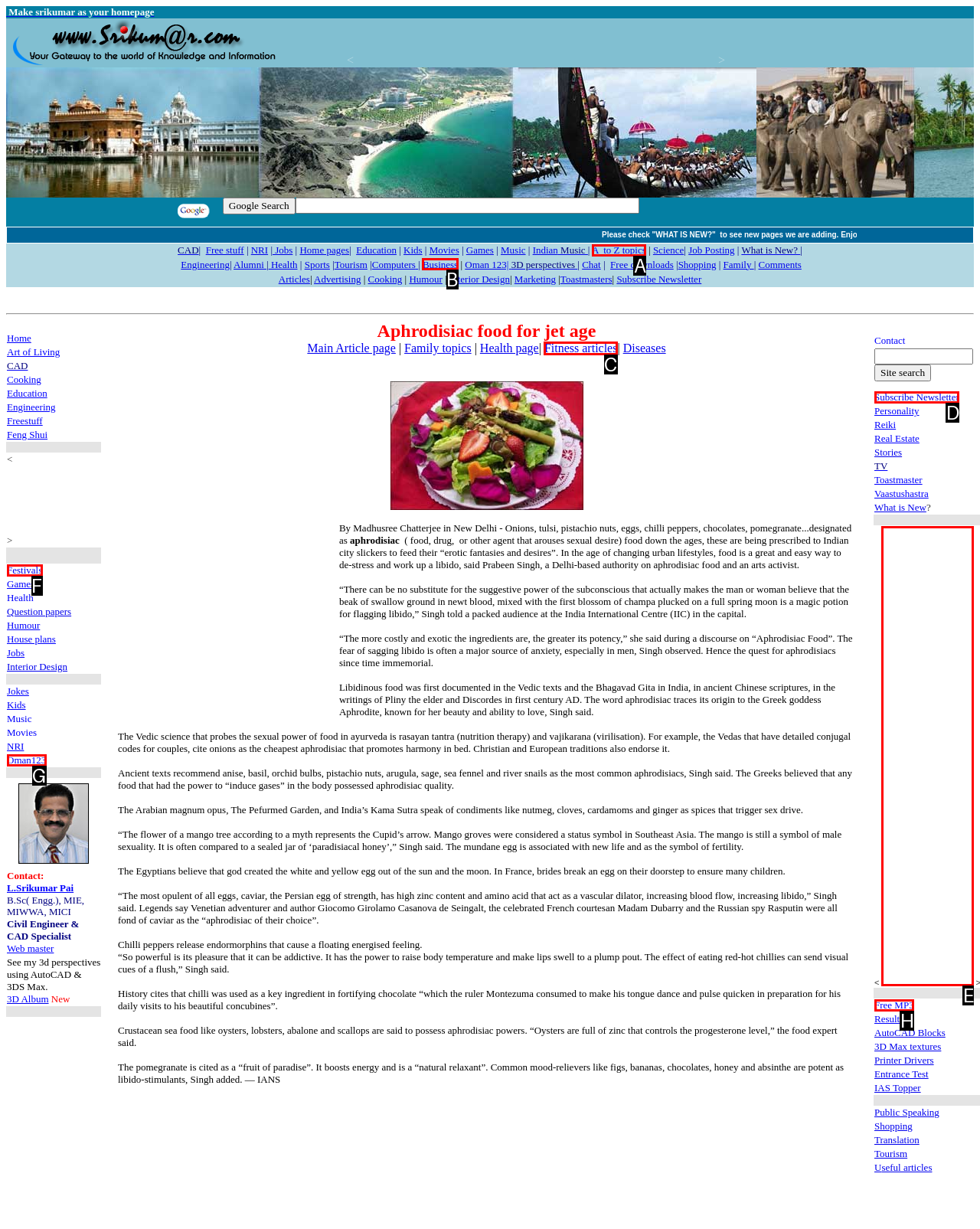Based on the given description: rdibella@d-wlaw.com, identify the correct option and provide the corresponding letter from the given choices directly.

None